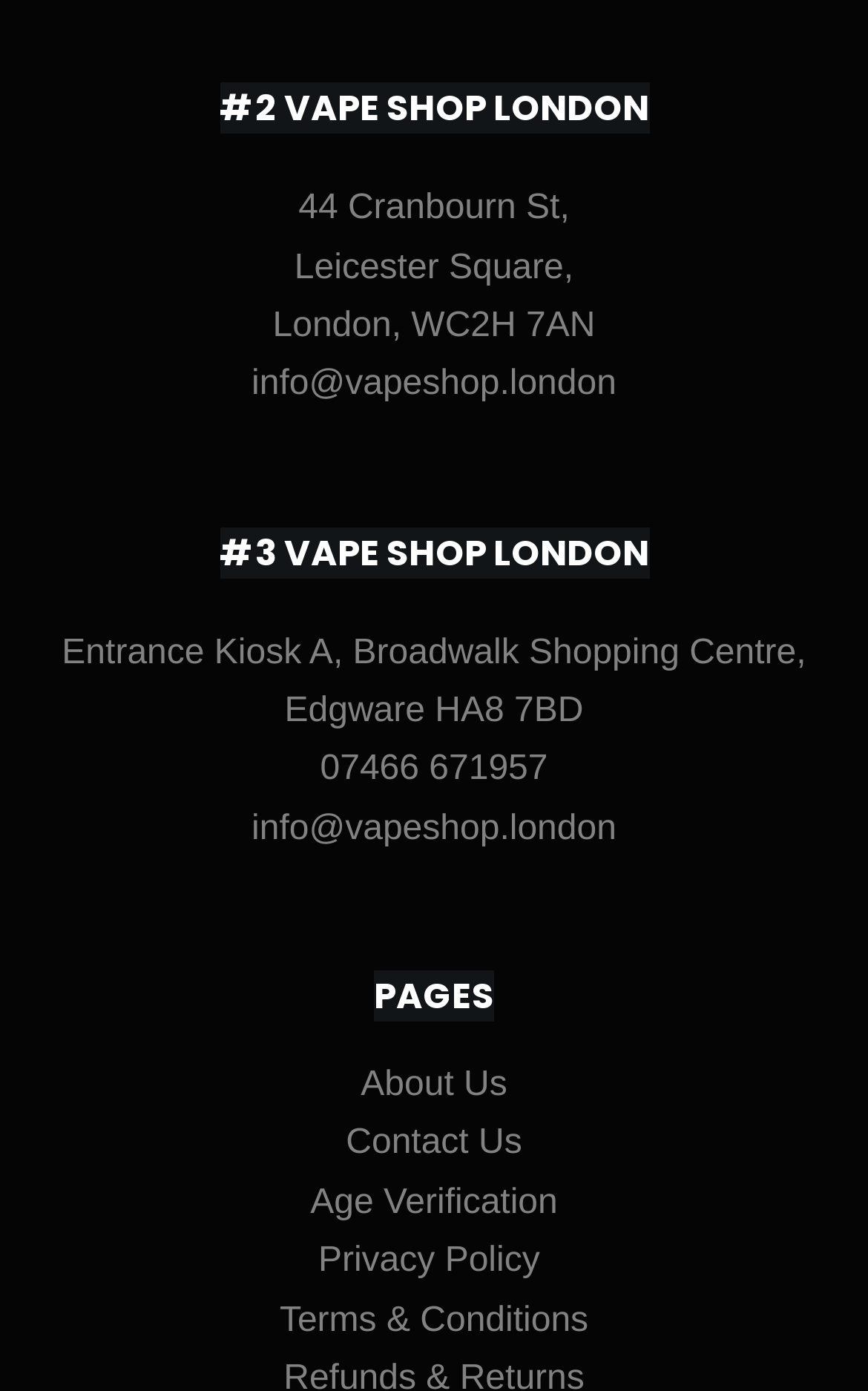How many links are under the 'PAGES' heading?
Based on the image, answer the question with as much detail as possible.

I counted the number of links listed under the 'PAGES' heading, which are 'About Us', 'Contact Us', 'Age Verification', 'Privacy Policy', and 'Terms & Conditions'. Therefore, there are 5 links under the 'PAGES' heading.